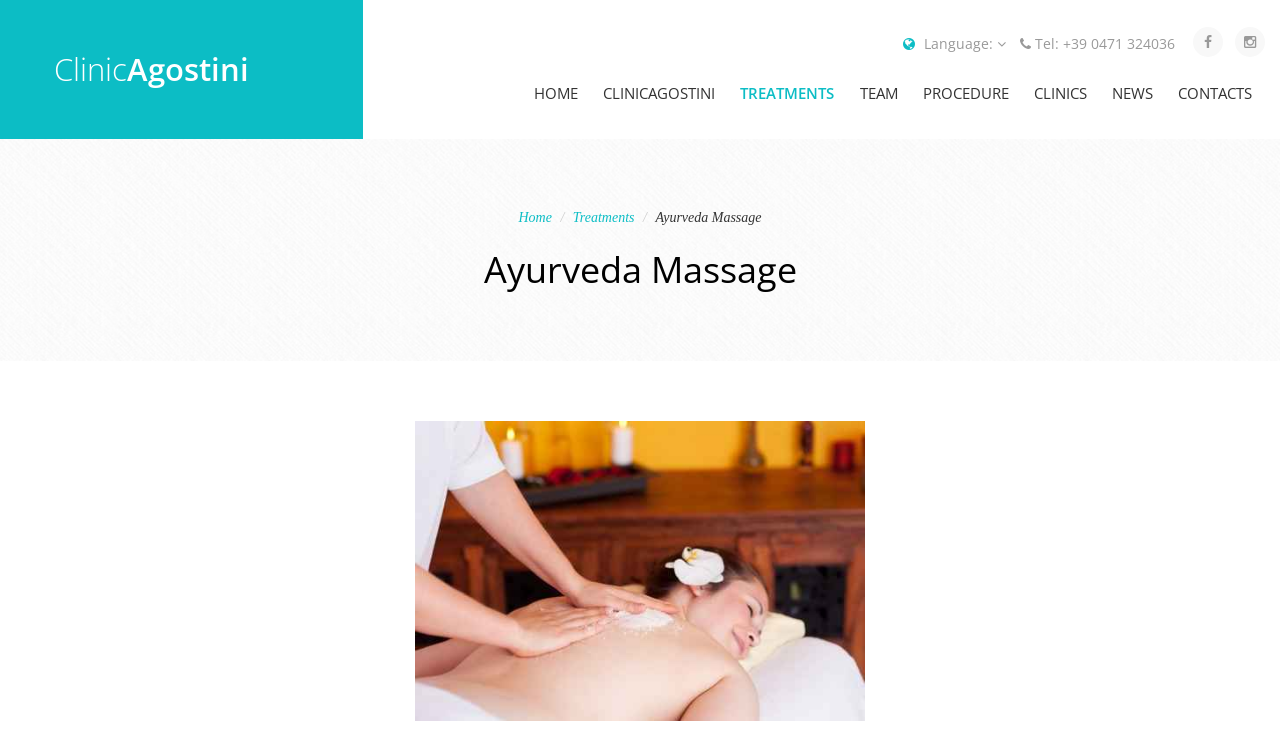Using the webpage screenshot, locate the HTML element that fits the following description and provide its bounding box: "alt="Plastische Chirurgie"".

[0.248, 0.793, 0.352, 0.845]